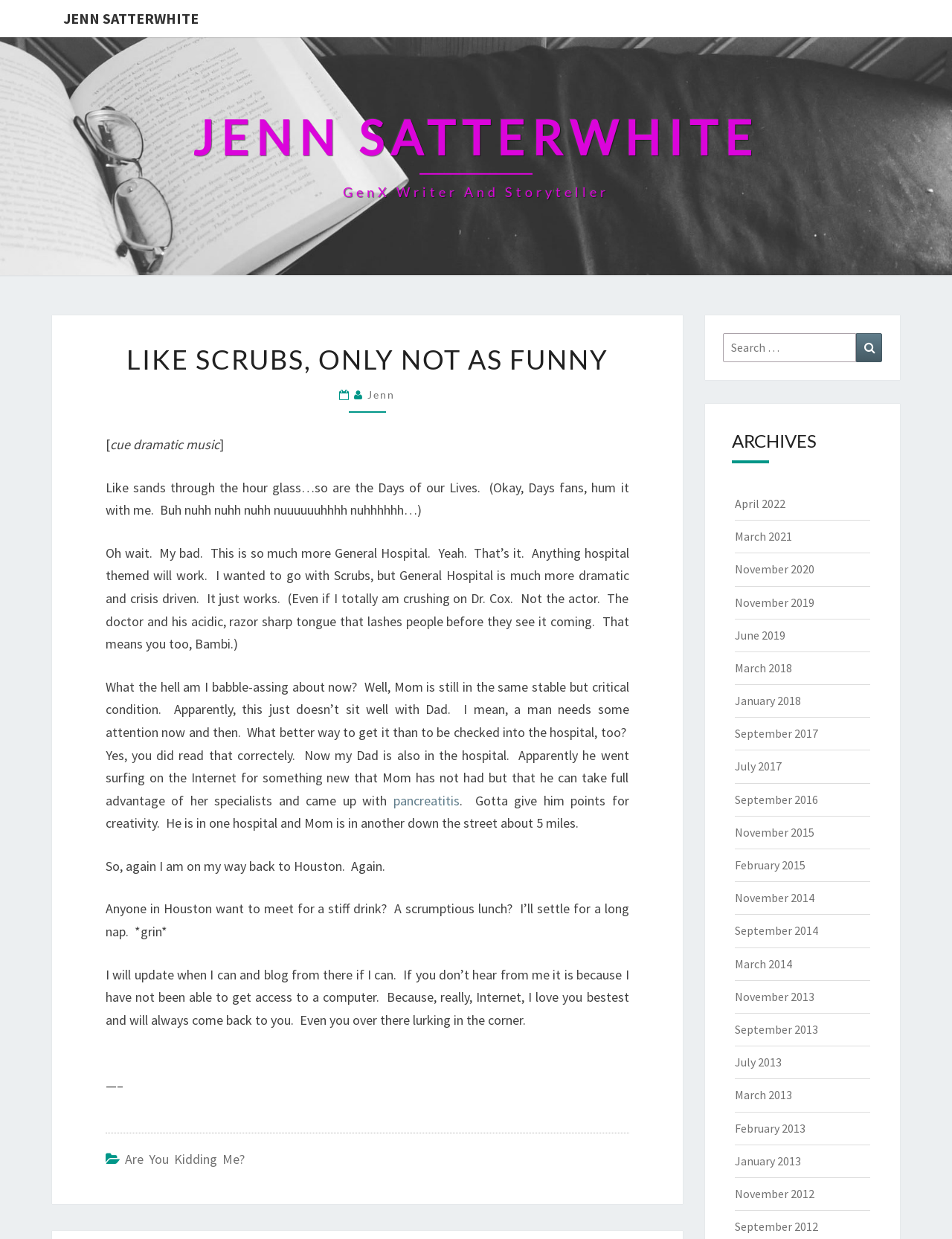Please determine the bounding box coordinates of the section I need to click to accomplish this instruction: "Search for a topic".

[0.759, 0.269, 0.927, 0.292]